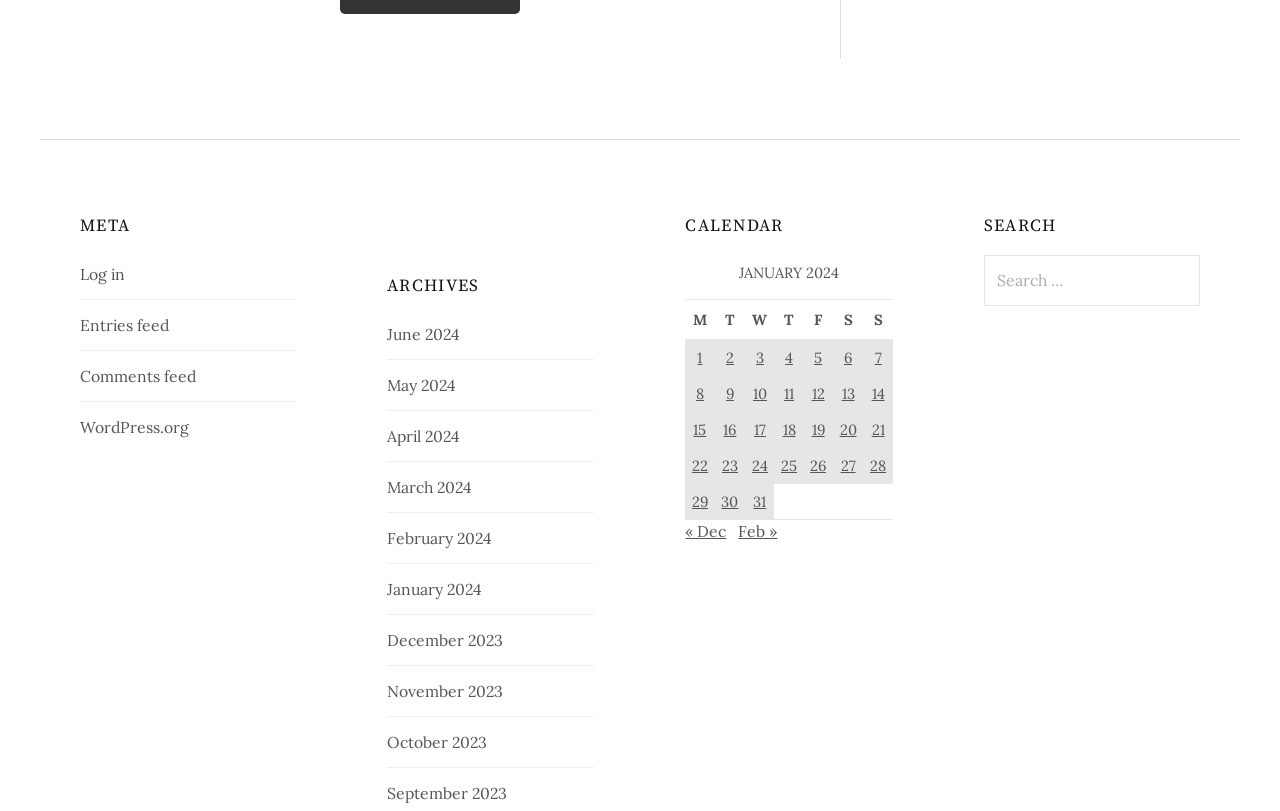Please find and report the bounding box coordinates of the element to click in order to perform the following action: "Check posts published on January 1, 2024". The coordinates should be expressed as four float numbers between 0 and 1, in the format [left, top, right, bottom].

[0.535, 0.418, 0.558, 0.463]